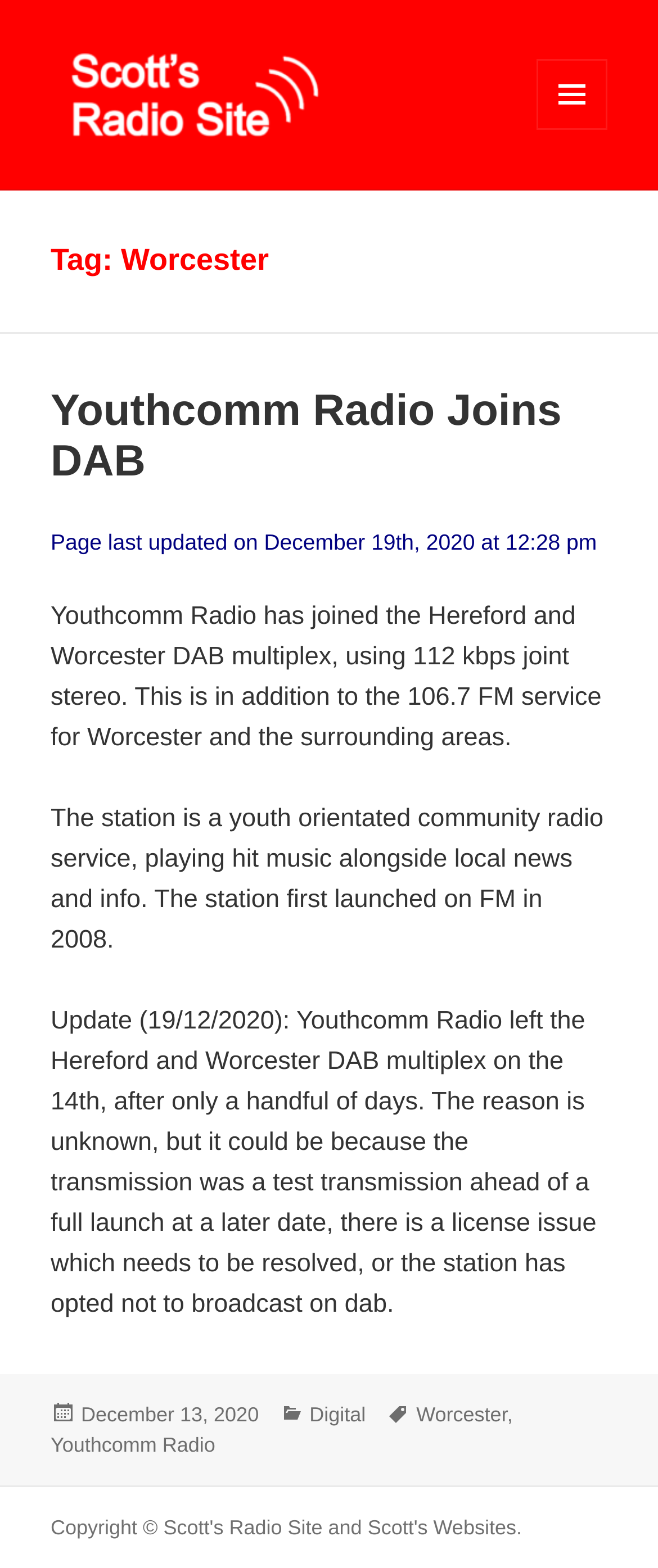Detail the features and information presented on the webpage.

The webpage is about Scott's Radio Site, specifically focused on Worcester. At the top, there is a logo image and a link with the same name, "Scott's Radio Site". Below the logo, there is a menu button with an icon and the text "MENU AND WIDGETS".

The main content of the page is divided into two sections: a header and an article. The header has a heading that reads "Tag: Worcester". The article section contains several paragraphs of text. The first heading in the article section reads "Youthcomm Radio Joins DAB", which is also a link. Below this heading, there is a paragraph of text that provides information about Youthcomm Radio joining the Hereford and Worcester DAB multiplex. 

Further down, there are two more paragraphs of text that provide additional information about Youthcomm Radio, including its history and a recent update about its departure from the DAB multiplex. 

At the bottom of the page, there is a footer section that contains several links and pieces of text. There is a link to a post dated December 13, 2020, followed by links to categories "Digital" and "Worcester", and a tag "Youthcomm Radio". Finally, there is a copyright notice at the very bottom of the page that reads "Copyright © Scott's Radio Site and Scott's Websites."